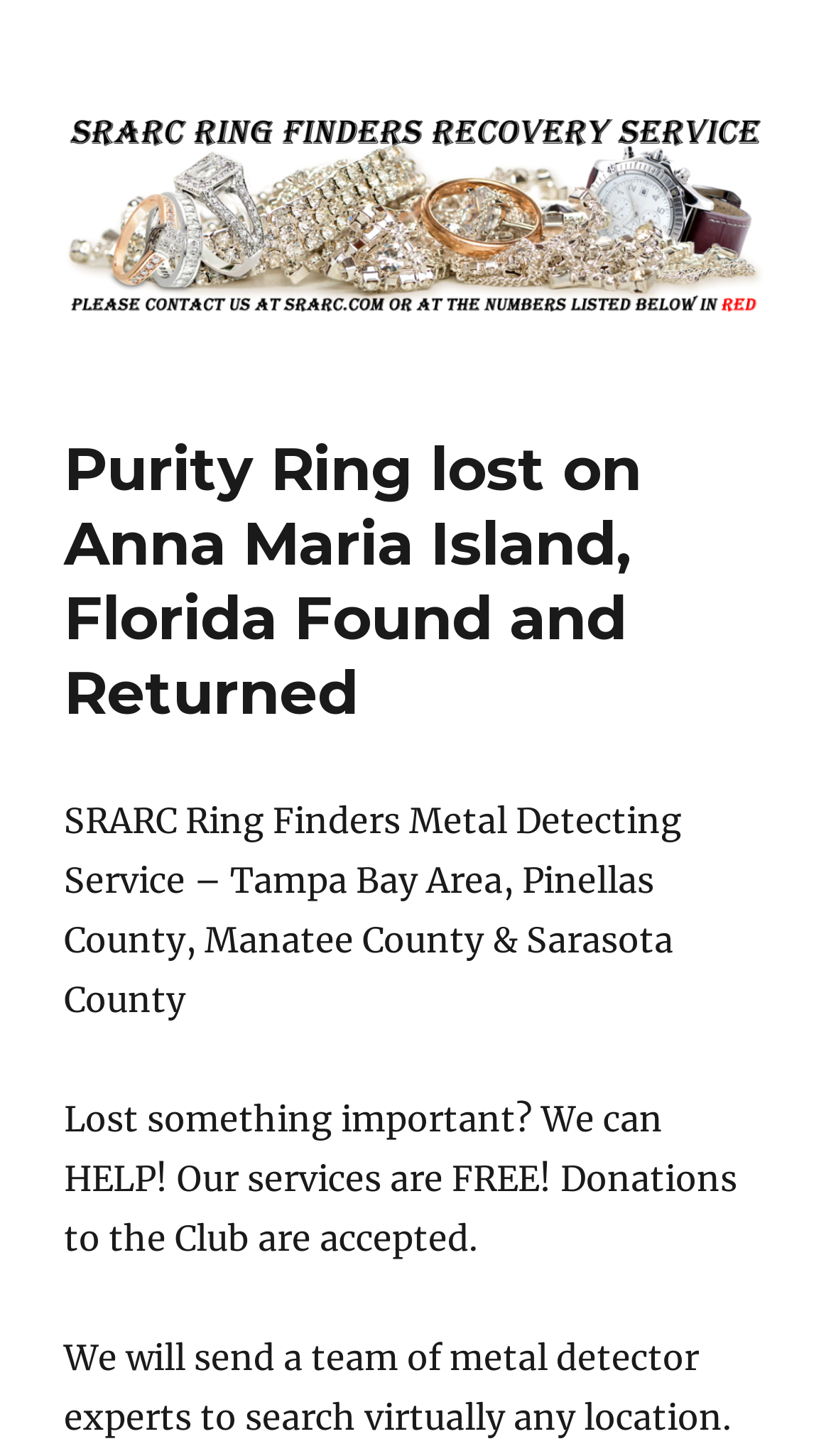What areas does the service cover?
Please provide a full and detailed response to the question.

The areas covered by the service are mentioned in the static text element, which states 'Tampa Bay Area, Pinellas County, Manatee County & Sarasota County'. This information is provided to give an idea of the geographic scope of the service.